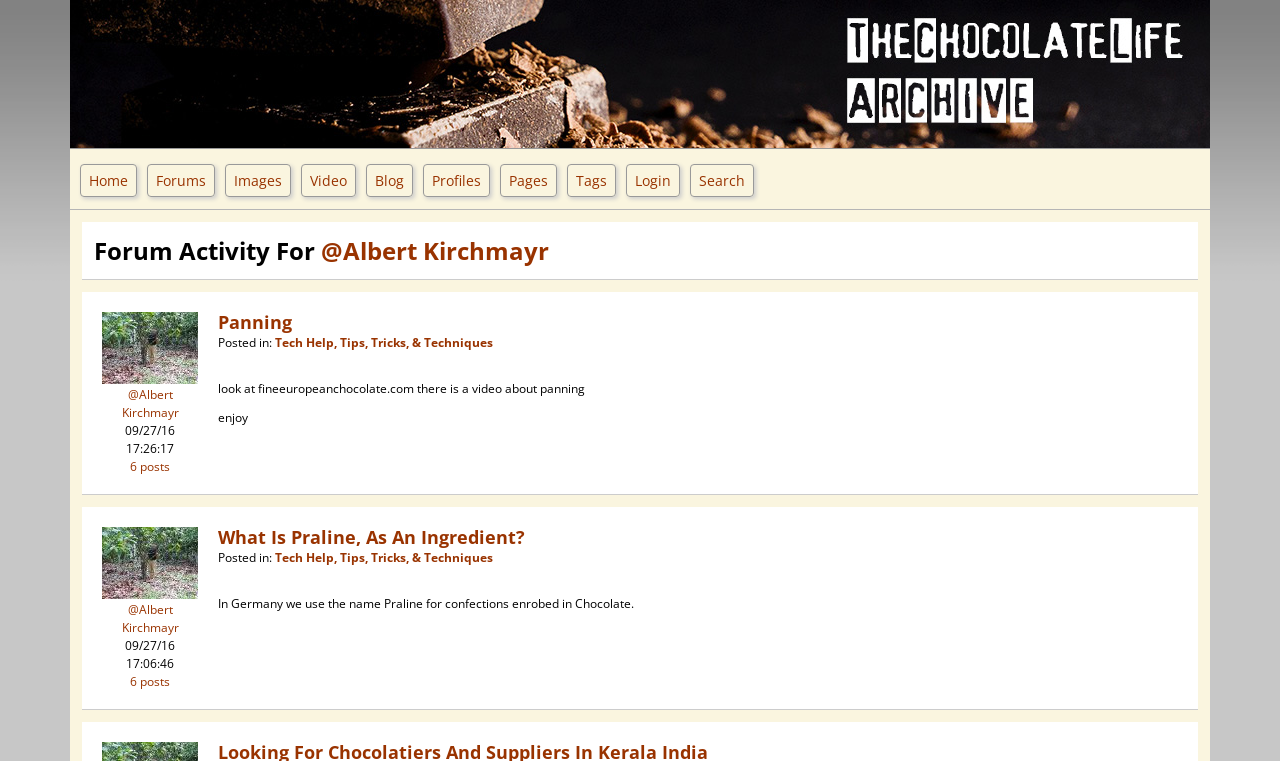What is the name of the person who posted 'What Is Praline, As An Ingredient?'?
Kindly give a detailed and elaborate answer to the question.

The name of the person who posted 'What Is Praline, As An Ingredient?' can be found in the forum activity section, where it says 'What Is Praline, As An Ingredient? Posted in: Tech Help, Tips, Tricks, & Techniques In Germany we use the name Praline for confections enrobed in Chocolate.' and above it, 'Albert Kirchmayr @Albert Kirchmayr 09/27/16 17:06:46 6 posts'. This suggests that the person who posted 'What Is Praline, As An Ingredient?' is Albert Kirchmayr.